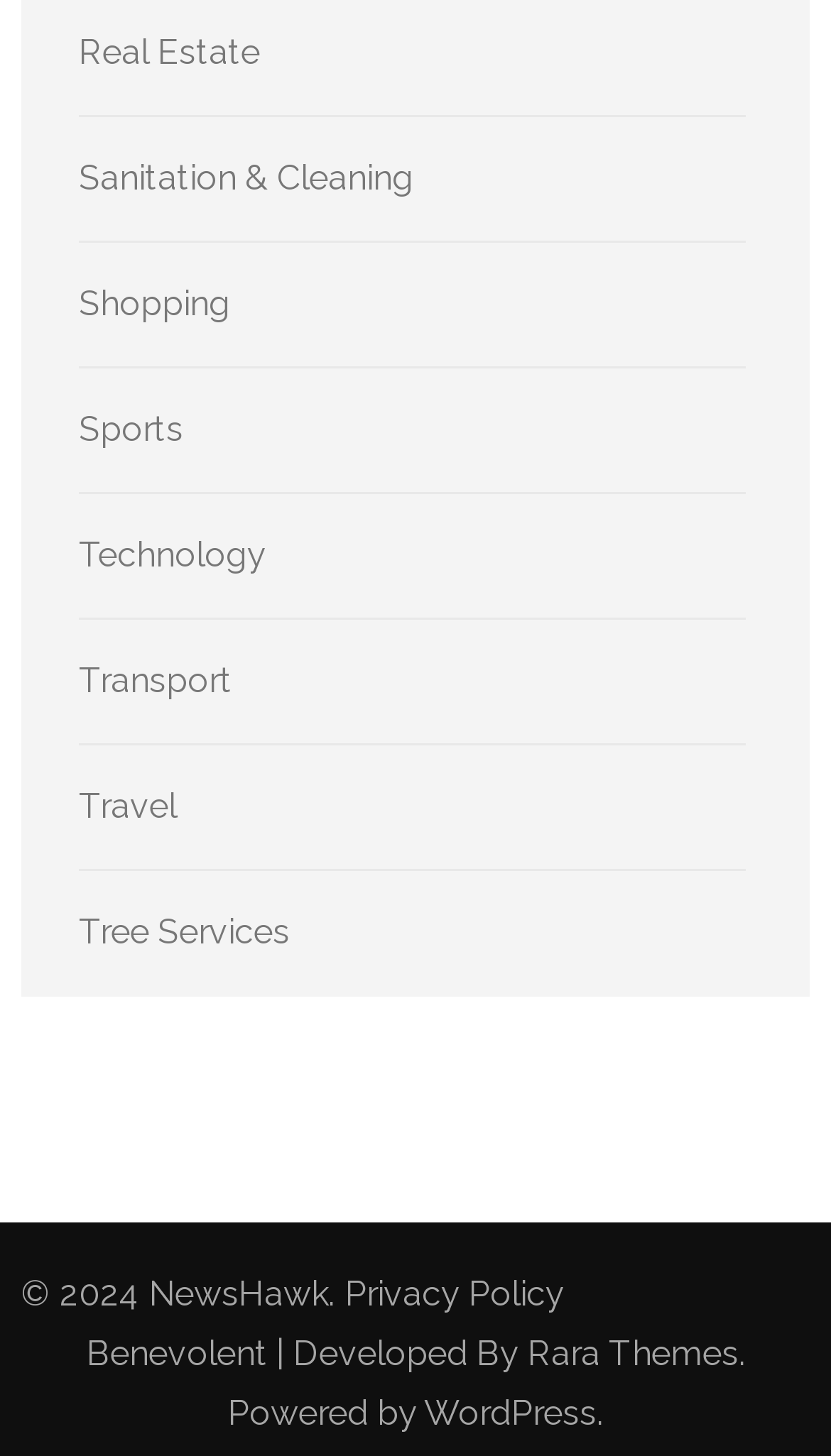Pinpoint the bounding box coordinates of the area that should be clicked to complete the following instruction: "Read Privacy Policy". The coordinates must be given as four float numbers between 0 and 1, i.e., [left, top, right, bottom].

[0.415, 0.869, 0.679, 0.91]